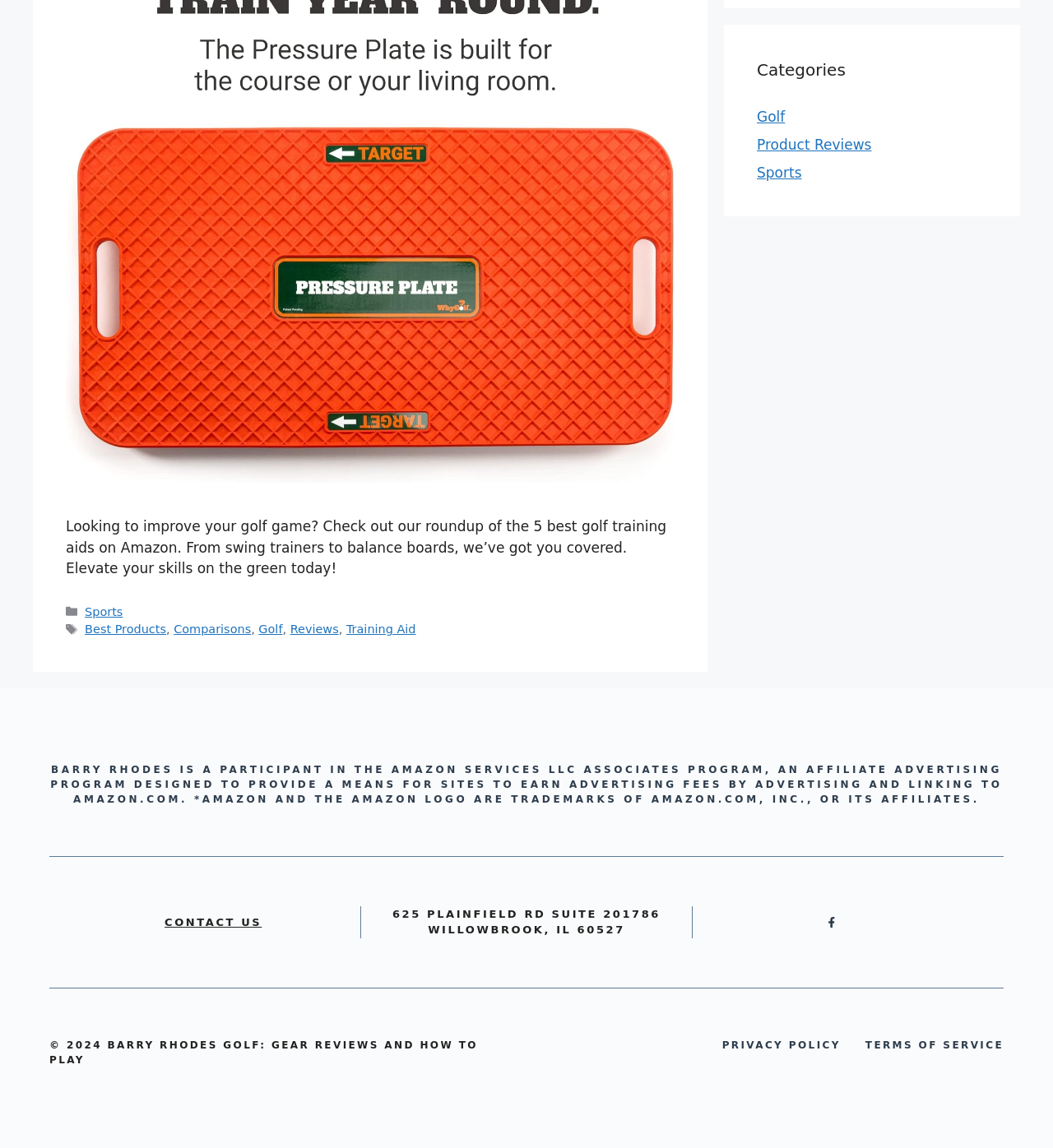Identify the bounding box coordinates of the HTML element based on this description: "Training Aid".

[0.329, 0.542, 0.395, 0.554]